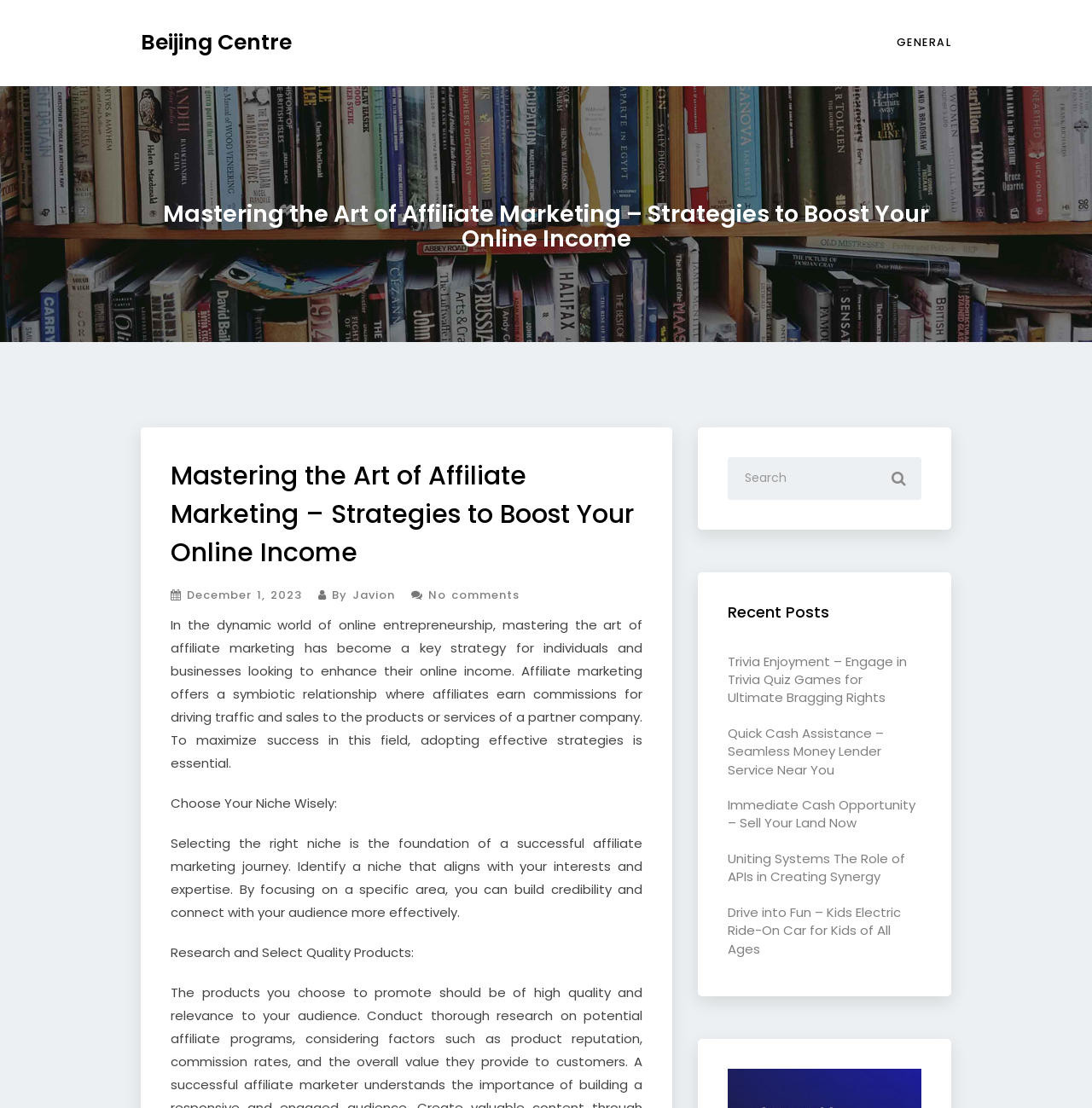Please provide the bounding box coordinates for the UI element as described: "General". The coordinates must be four floats between 0 and 1, represented as [left, top, right, bottom].

[0.817, 0.018, 0.871, 0.059]